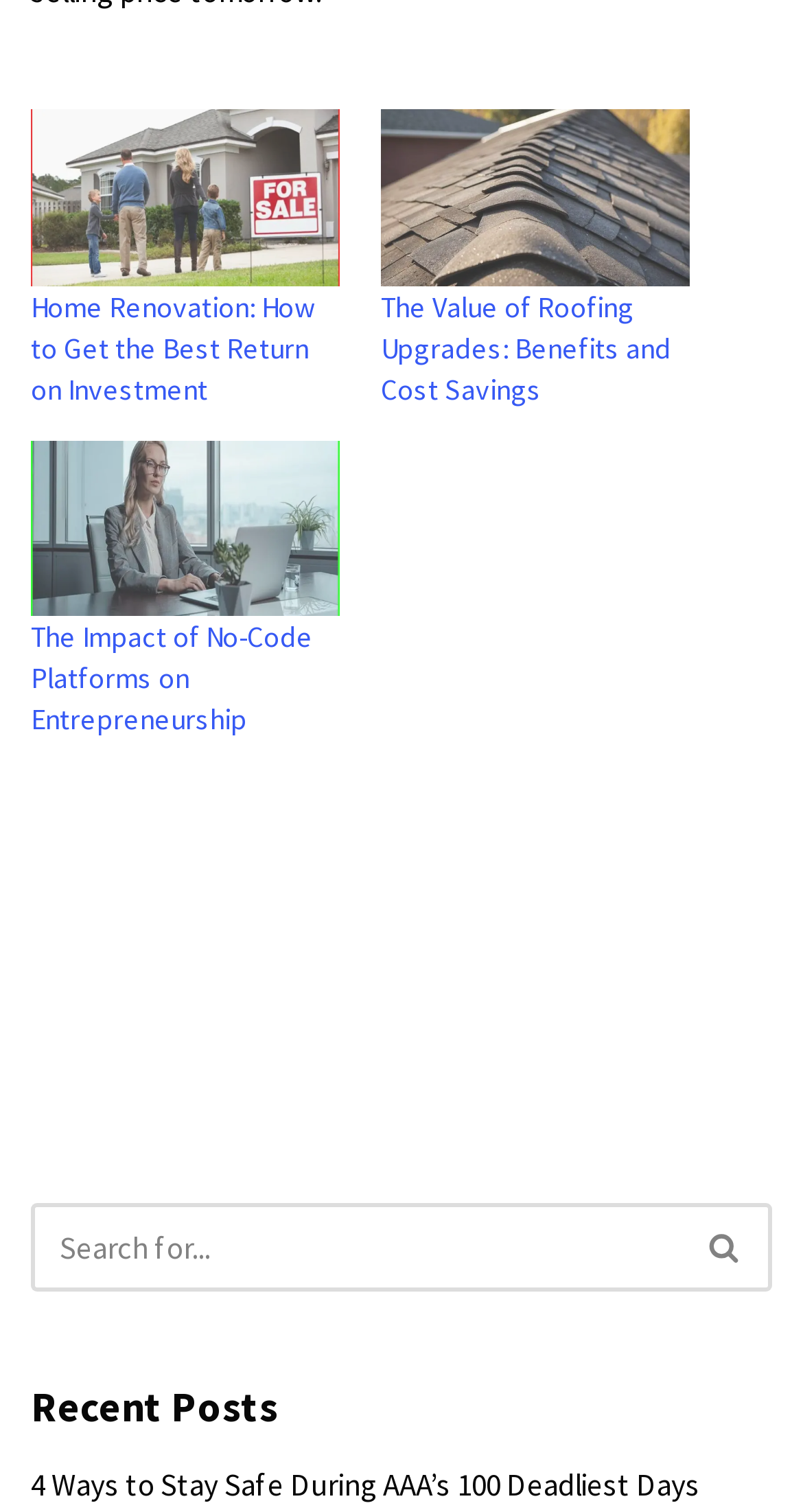How many article links are on the webpage?
Based on the visual details in the image, please answer the question thoroughly.

I counted the number of link elements with OCR text that appear to be article titles, and found four: 'Home Renovation: How to Get the Best Return on Investment', 'The Value of Roofing Upgrades: Benefits and Cost Savings', 'The Impact of No-Code Platforms on Entrepreneurship', and '4 Ways to Stay Safe During AAA’s 100 Deadliest Days'.